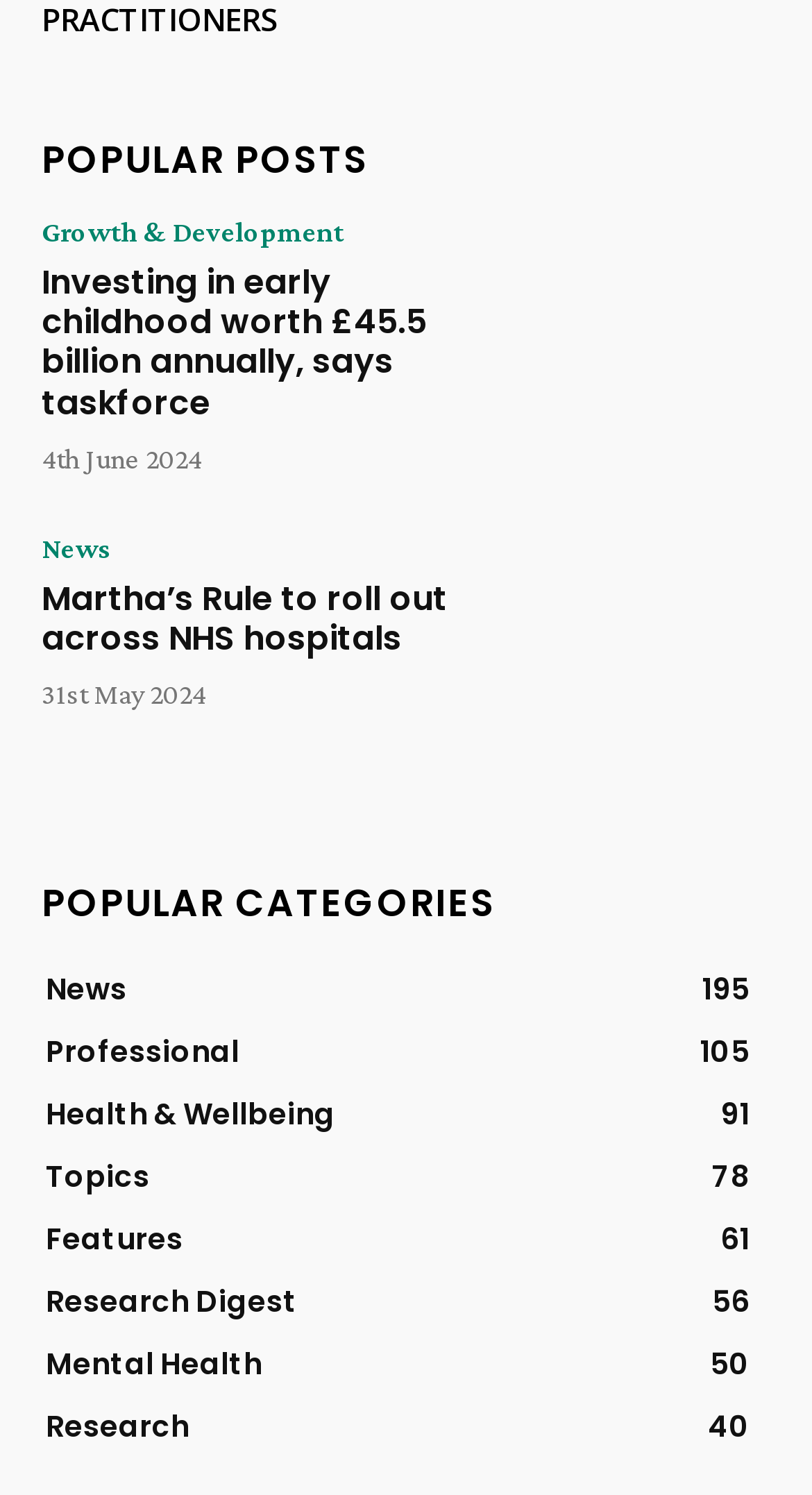Could you determine the bounding box coordinates of the clickable element to complete the instruction: "browse news category"? Provide the coordinates as four float numbers between 0 and 1, i.e., [left, top, right, bottom].

[0.051, 0.356, 0.136, 0.376]